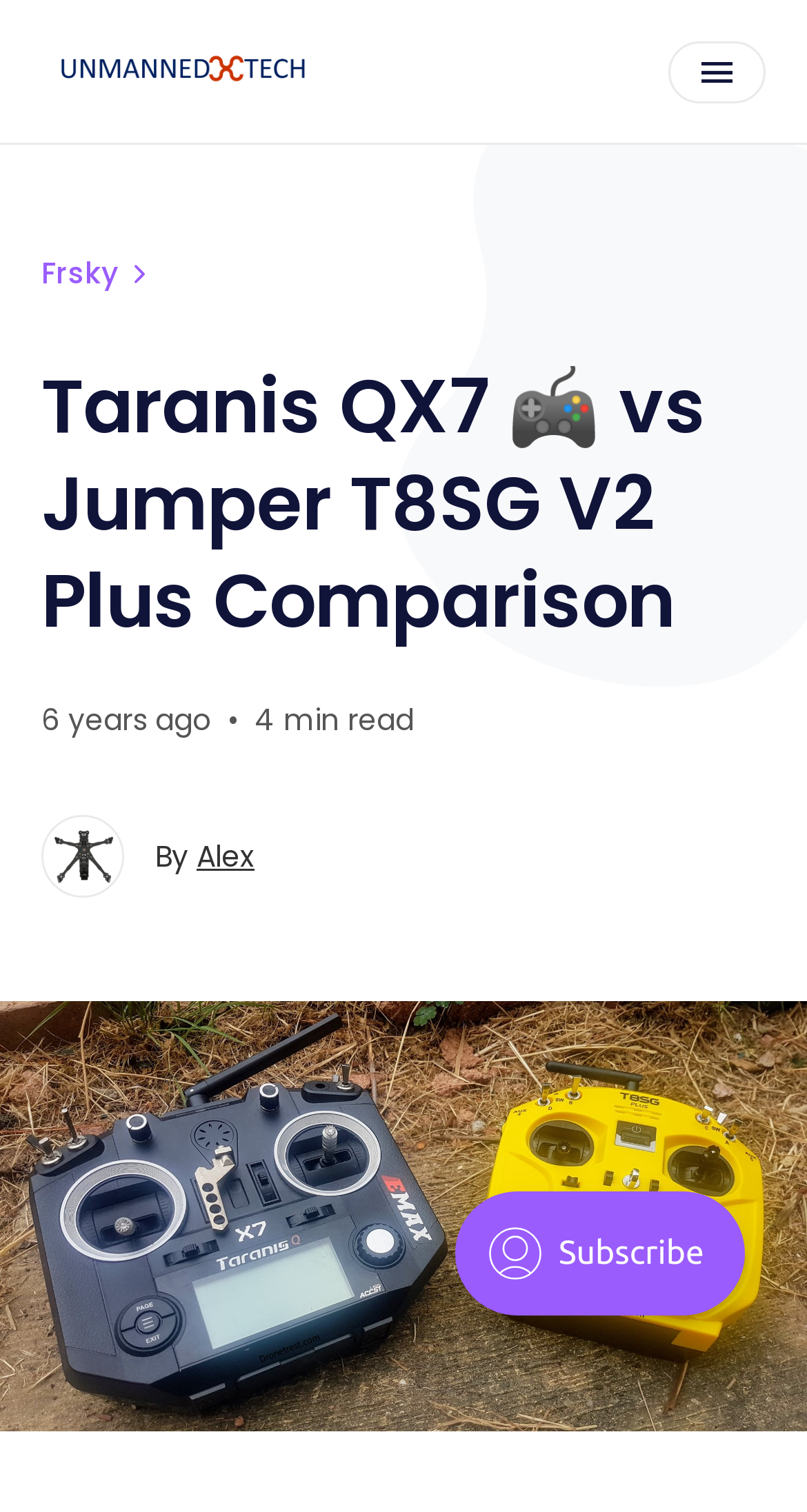Give a concise answer using one word or a phrase to the following question:
Is there an image in the article?

Yes